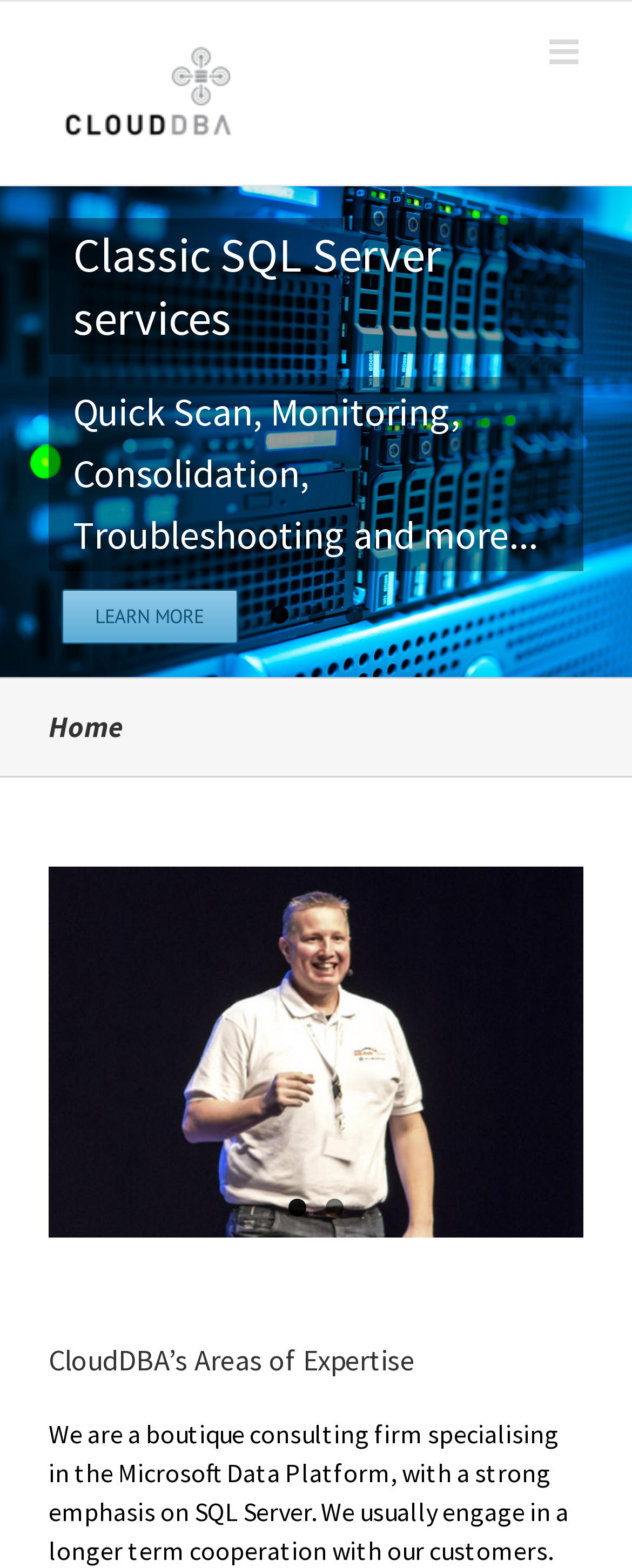Please identify the coordinates of the bounding box for the clickable region that will accomplish this instruction: "toggle the mobile menu".

[0.869, 0.022, 0.923, 0.043]